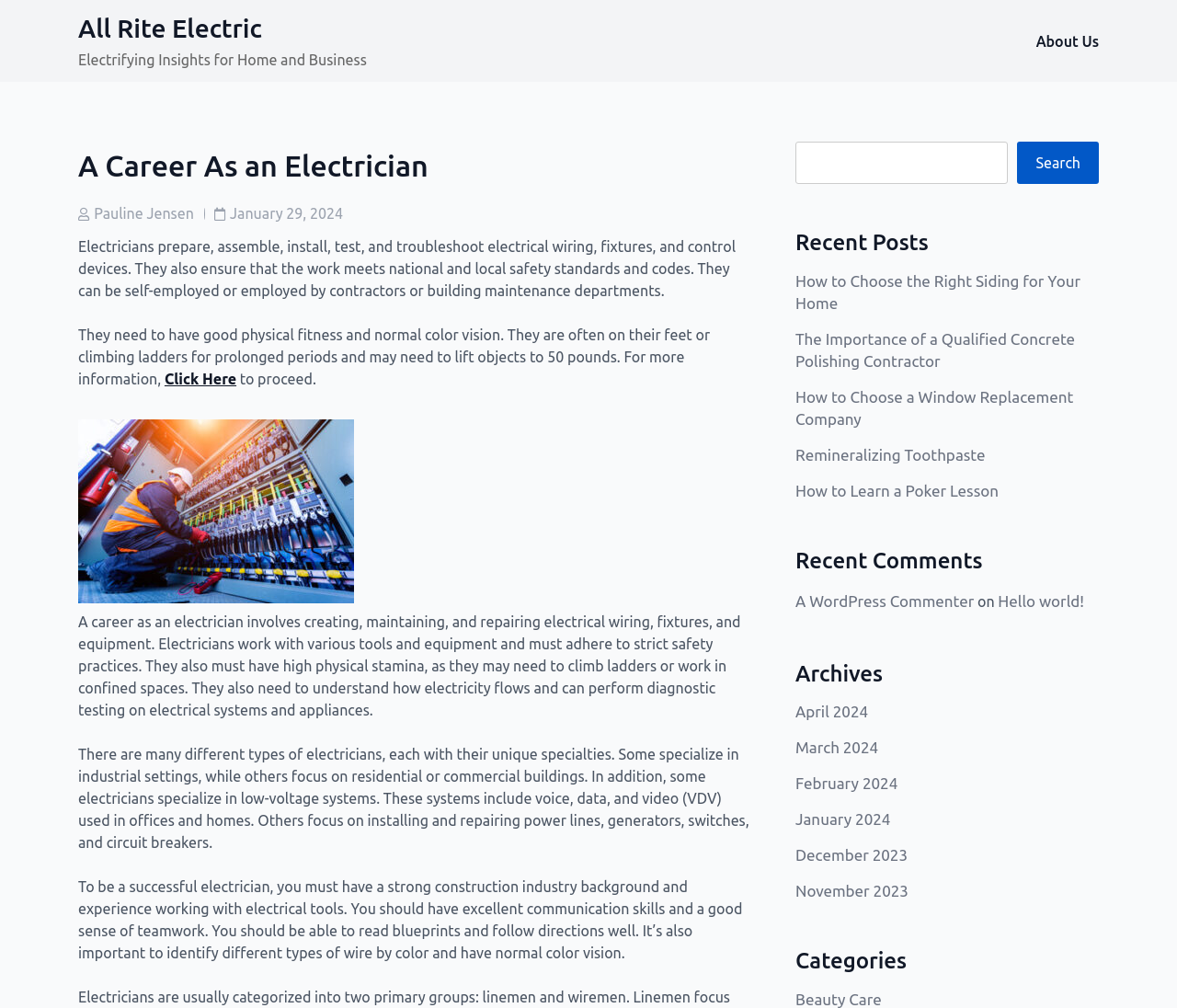Please specify the coordinates of the bounding box for the element that should be clicked to carry out this instruction: "Click on 'About Us'". The coordinates must be four float numbers between 0 and 1, formatted as [left, top, right, bottom].

[0.88, 0.03, 0.934, 0.052]